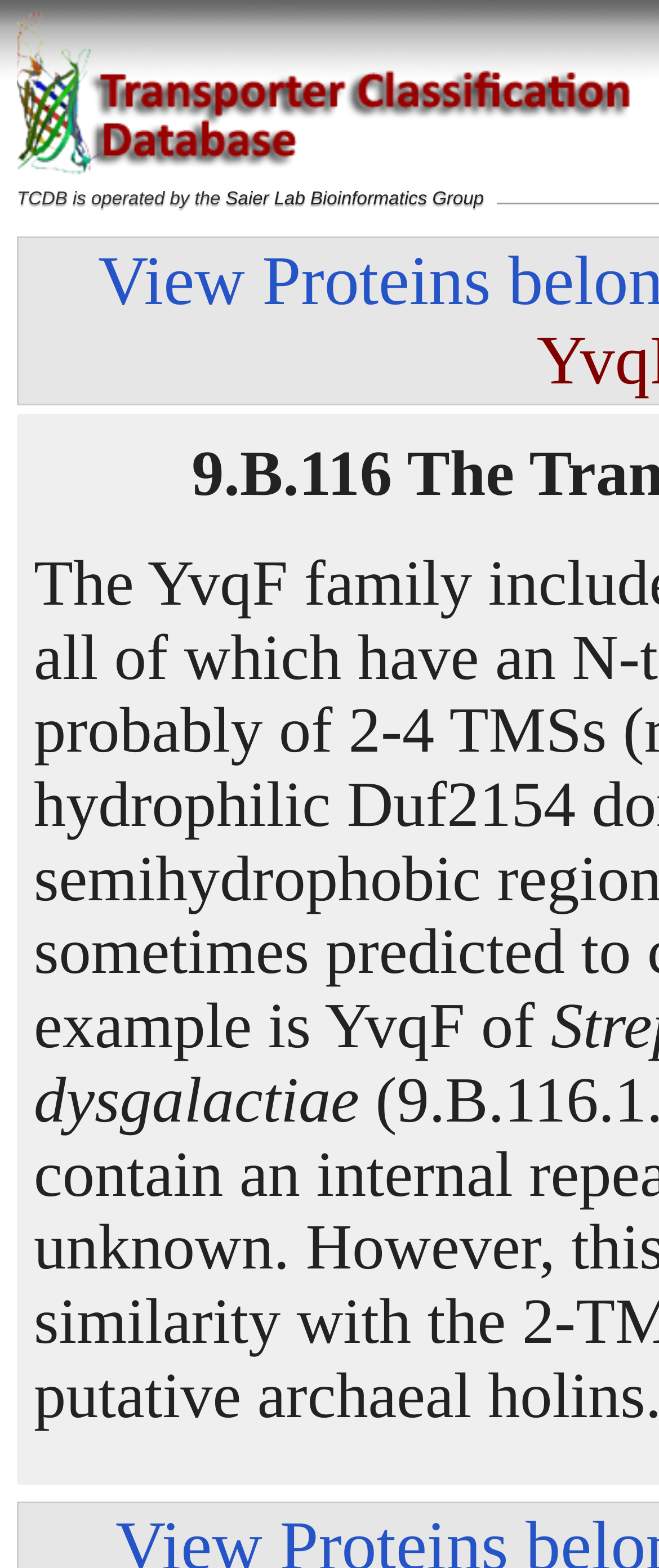Given the element description Saier Lab Bioinformatics Group, specify the bounding box coordinates of the corresponding UI element in the format (top-left x, top-left y, bottom-right x, bottom-right y). All values must be between 0 and 1.

[0.342, 0.121, 0.734, 0.134]